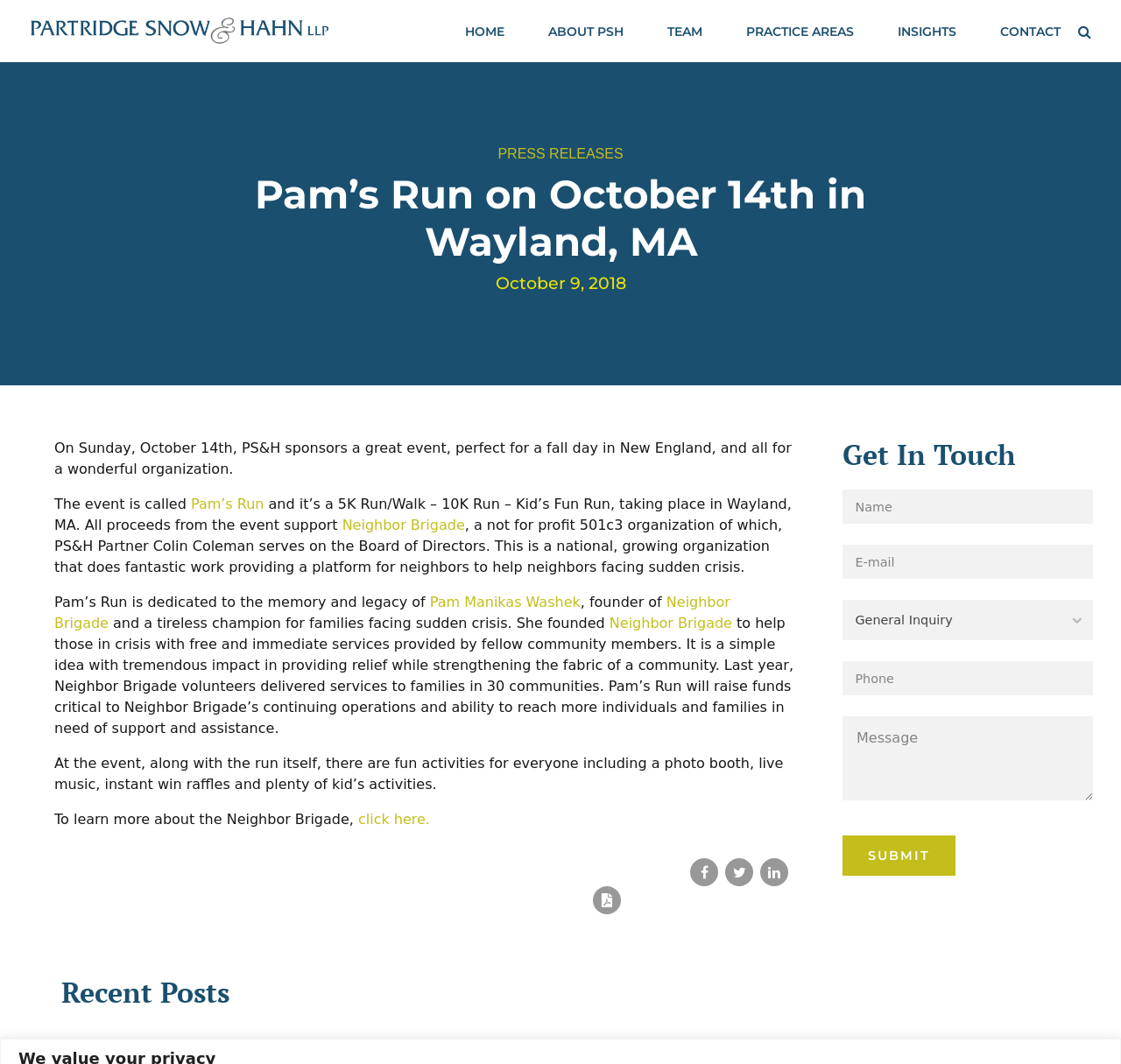Using the given element description, provide the bounding box coordinates (top-left x, top-left y, bottom-right x, bottom-right y) for the corresponding UI element in the screenshot: Real Estate Finance

[0.75, 0.249, 0.97, 0.282]